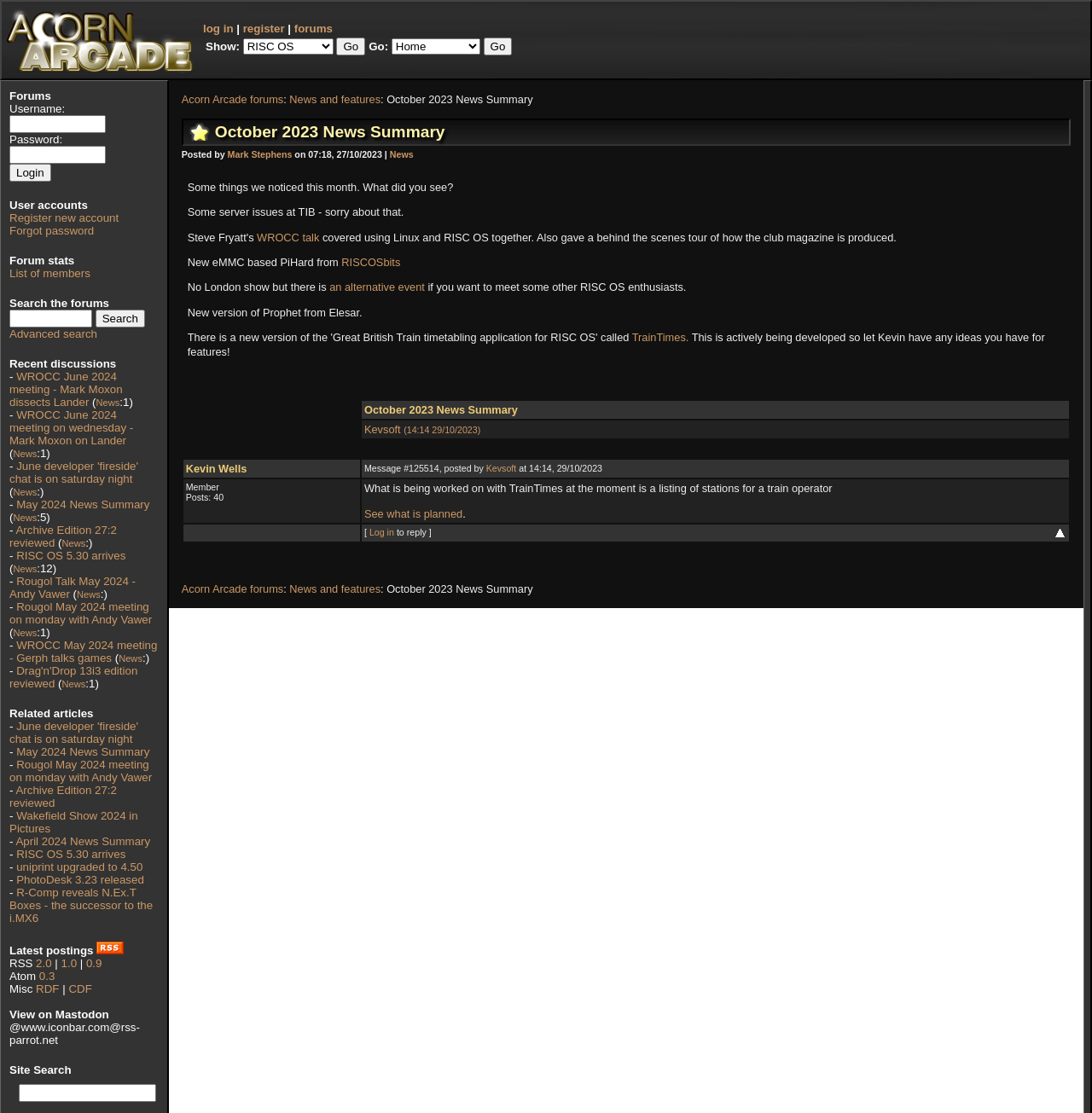Specify the bounding box coordinates of the area that needs to be clicked to achieve the following instruction: "read the news about WROCC June 2024 meeting".

[0.009, 0.333, 0.112, 0.367]